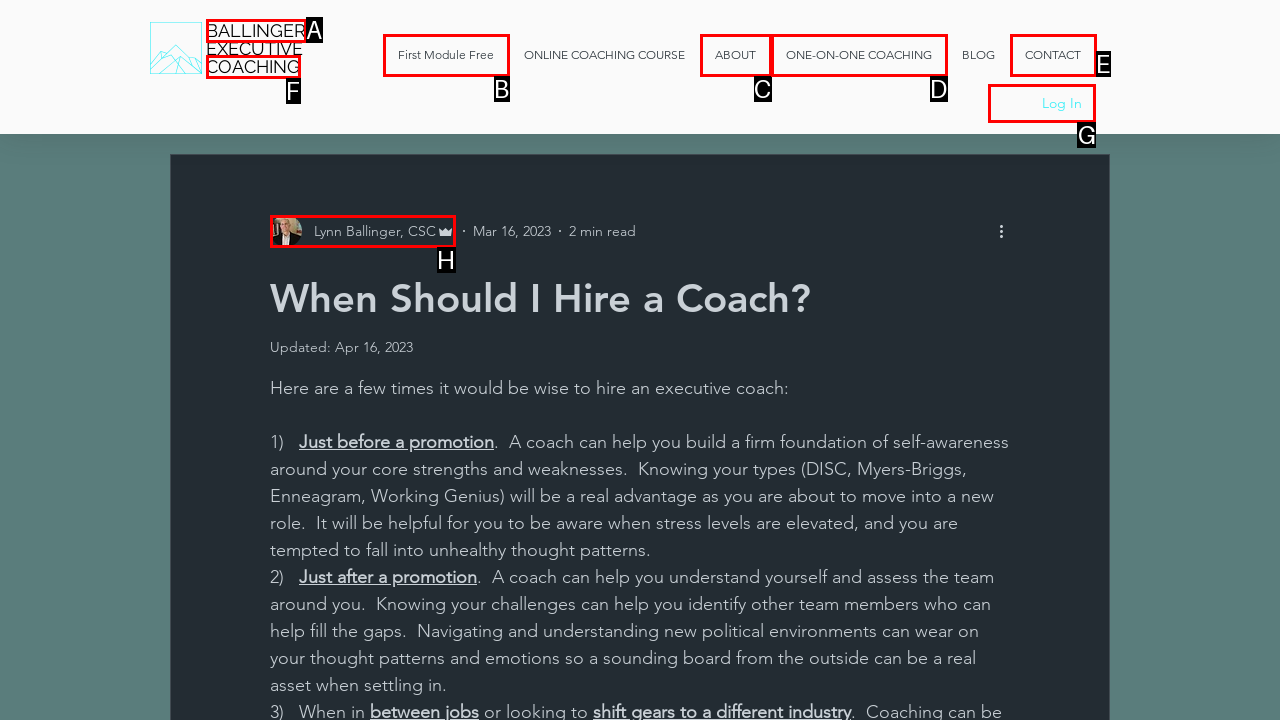Determine the letter of the element I should select to fulfill the following instruction: Log in to the website. Just provide the letter.

G